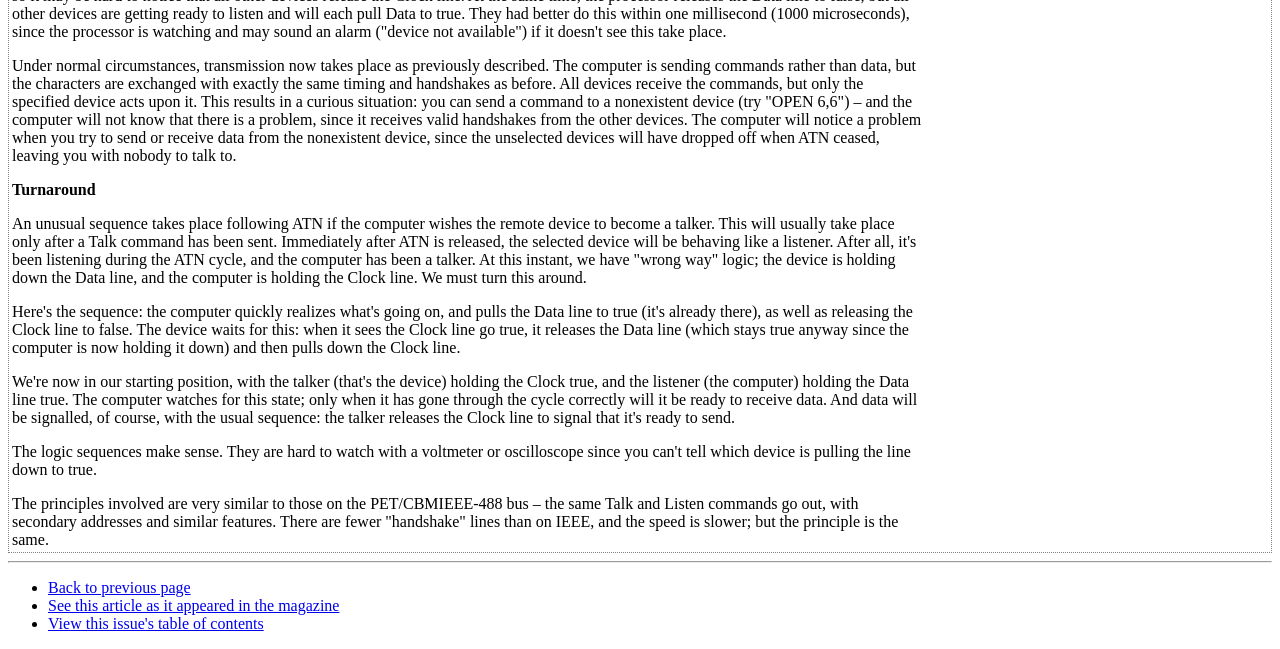How many StaticText elements are on the page?
Provide a detailed and well-explained answer to the question.

There are four StaticText elements on the page, which contain the main text content, including the descriptions of the IEEE-488 bus and the 'Turnaround' sequence.